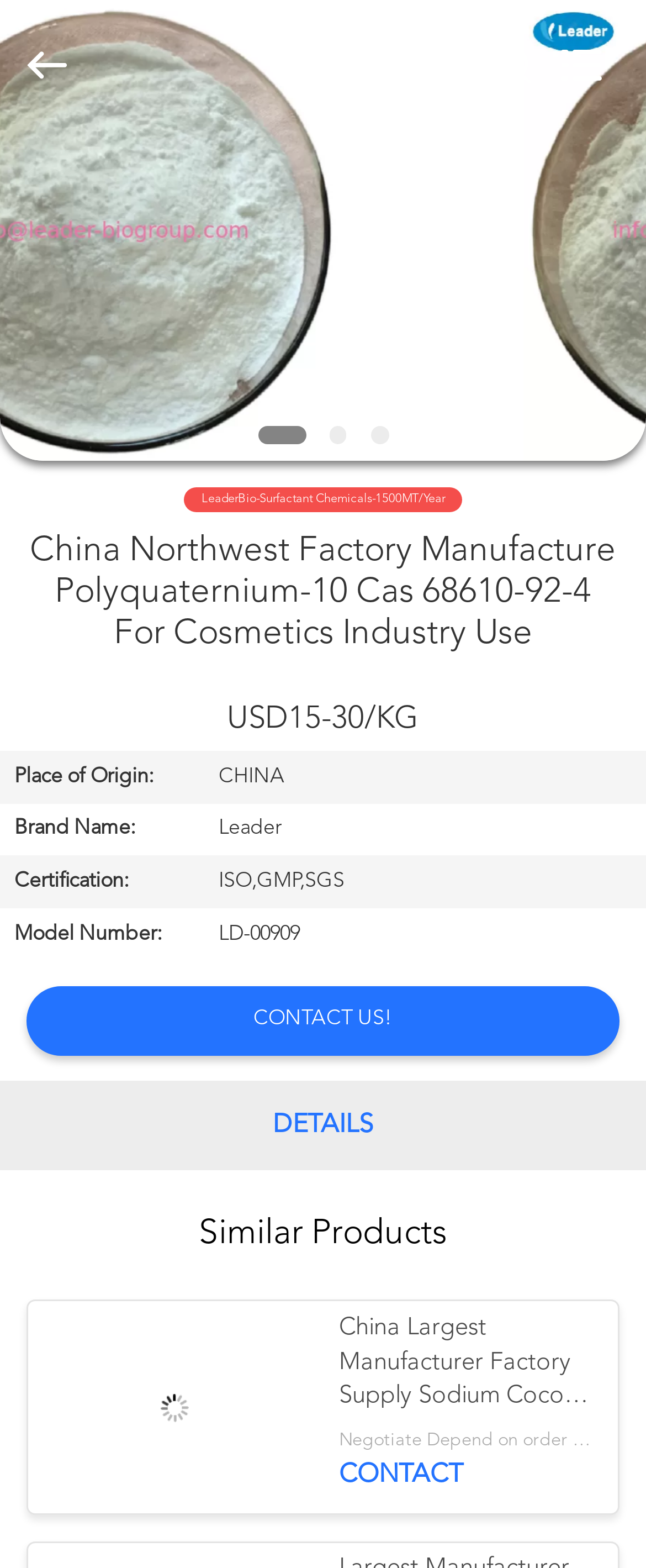Give a detailed overview of the webpage's appearance and contents.

This webpage appears to be a product page for Polyquaternium-10, a chemical used in the cosmetics industry. At the top of the page, there is a search box and a navigation menu with links to various sections of the website, including "HOME", "PRODUCTS", "ABOUT US", and "CONTACT US". 

Below the navigation menu, there is a supplier information section with a copyright notice and a message saying "Leave a Message" with a textbox to input a message and a "SUBMIT" button. 

On the left side of the page, there is a large image of the product, Polyquaternium-10, with a heading that matches the product name. Below the image, there is a table with product details, including the place of origin, brand name, certification, and model number. 

On the right side of the page, there is a section with a heading "Similar Products" that displays an image and a link to a related product, Sodium Cocoyl Sarcosinate. There is also a "CONTACT US!" link and a "DETAILS" section. 

At the bottom of the page, there is a link to "NEWS" and a "REQUEST A QUOTE" link.